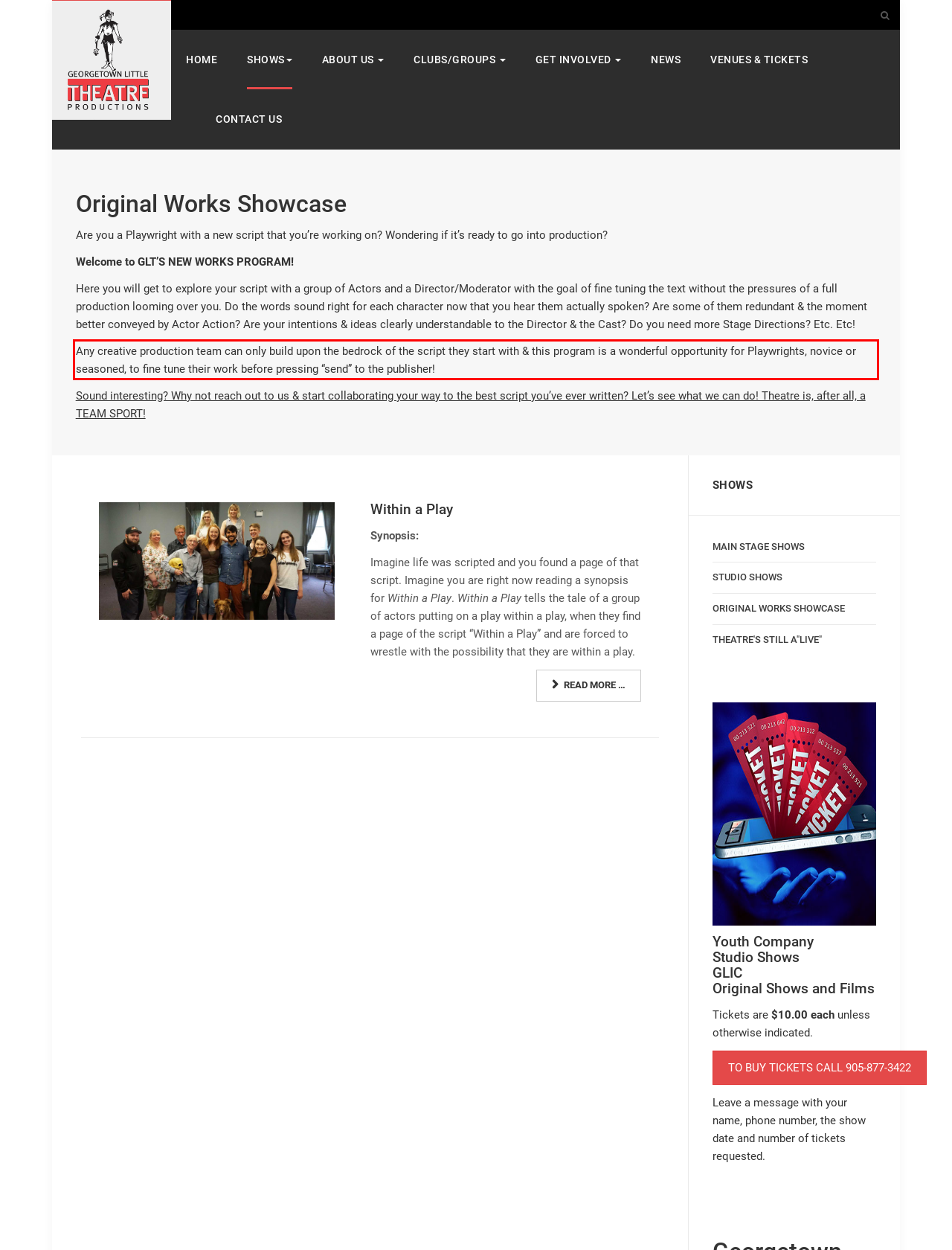You are provided with a screenshot of a webpage that includes a red bounding box. Extract and generate the text content found within the red bounding box.

Any creative production team can only build upon the bedrock of the script they start with & this program is a wonderful opportunity for Playwrights, novice or seasoned, to fine tune their work before pressing “send” to the publisher!